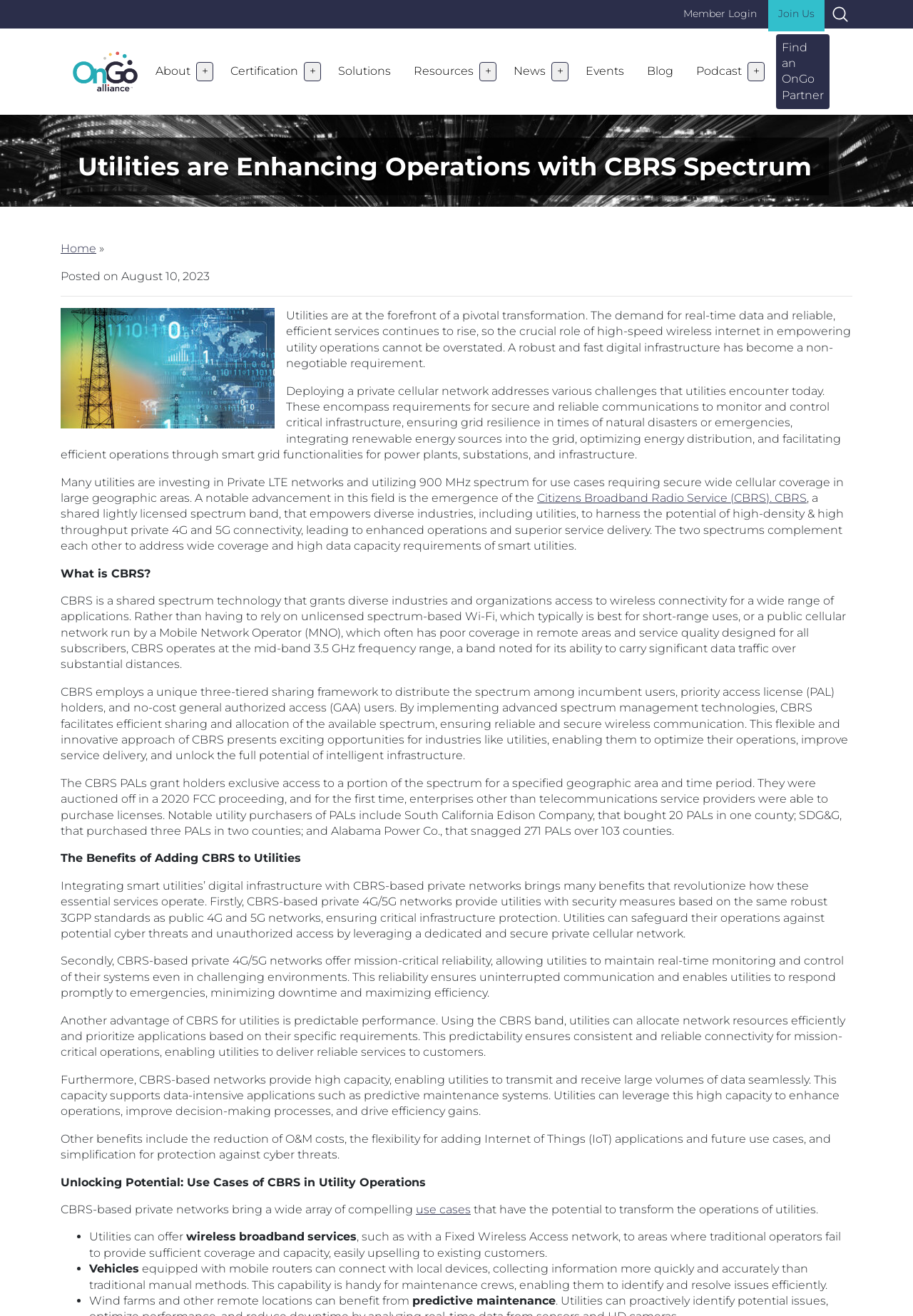Using the element description provided, determine the bounding box coordinates in the format (top-left x, top-left y, bottom-right x, bottom-right y). Ensure that all values are floating point numbers between 0 and 1. Element description: Join Us

[0.845, 0.0, 0.9, 0.021]